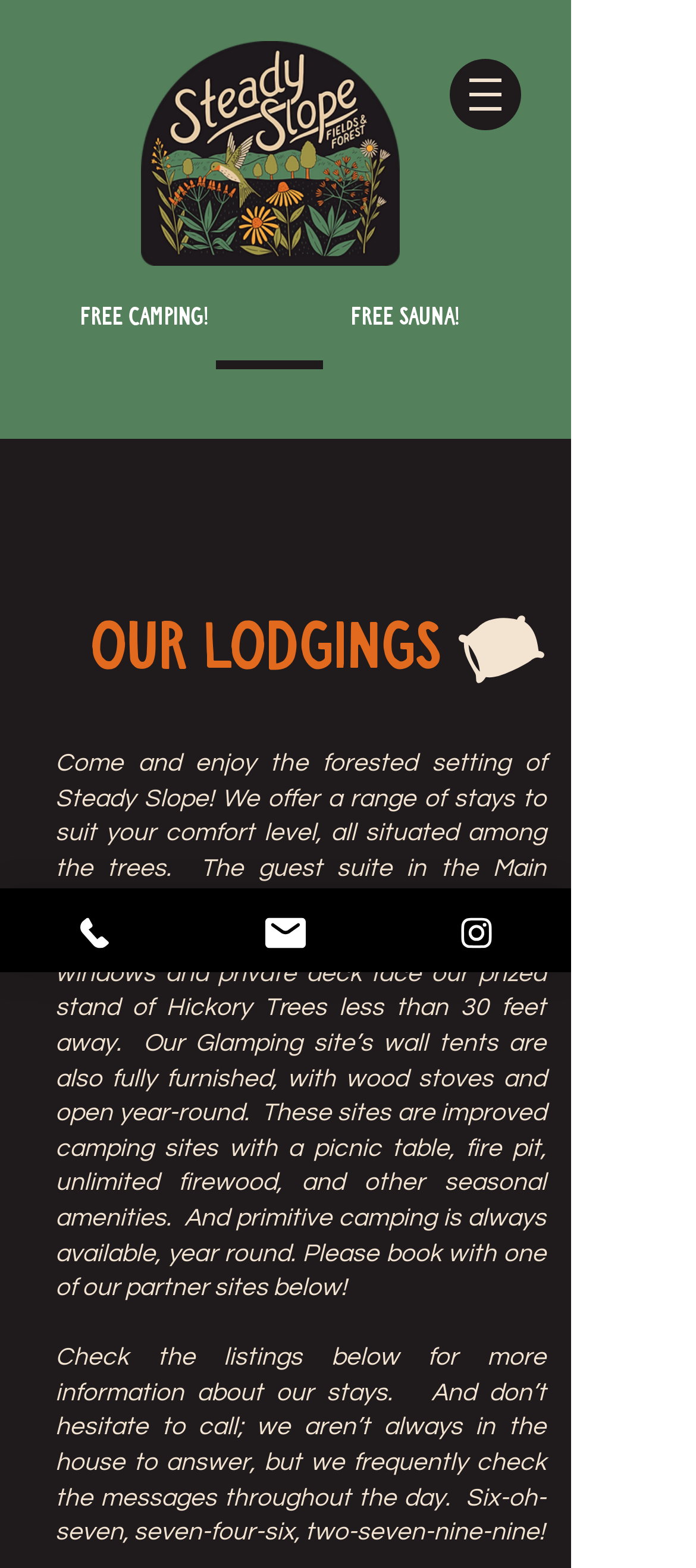Explain the webpage in detail, including its primary components.

The webpage is about Steady Slope, a lodging service that offers various stays to suit different comfort levels. At the top left of the page, there is a "HOME" button. To the right of it, there is a navigation menu labeled "Site" with a dropdown icon. Below the navigation menu, there are two prominent links: "Free camping!" and "Free Sauna!". 

Underneath these links, there is a heading "Our Lodgings" followed by a descriptive paragraph about the different types of stays offered by Steady Slope, including a guest suite in the Main House, glamping sites, and primitive camping. The paragraph also mentions the amenities and features of each type of stay.

Below the descriptive paragraph, there are three links to contact Steady Slope: "Phone", "Email", and "Instagram". Each link has a corresponding icon to the right of the text. The "Phone" link is located at the bottom left of the page, the "Email" link is in the middle, and the "Instagram" link is at the bottom right.